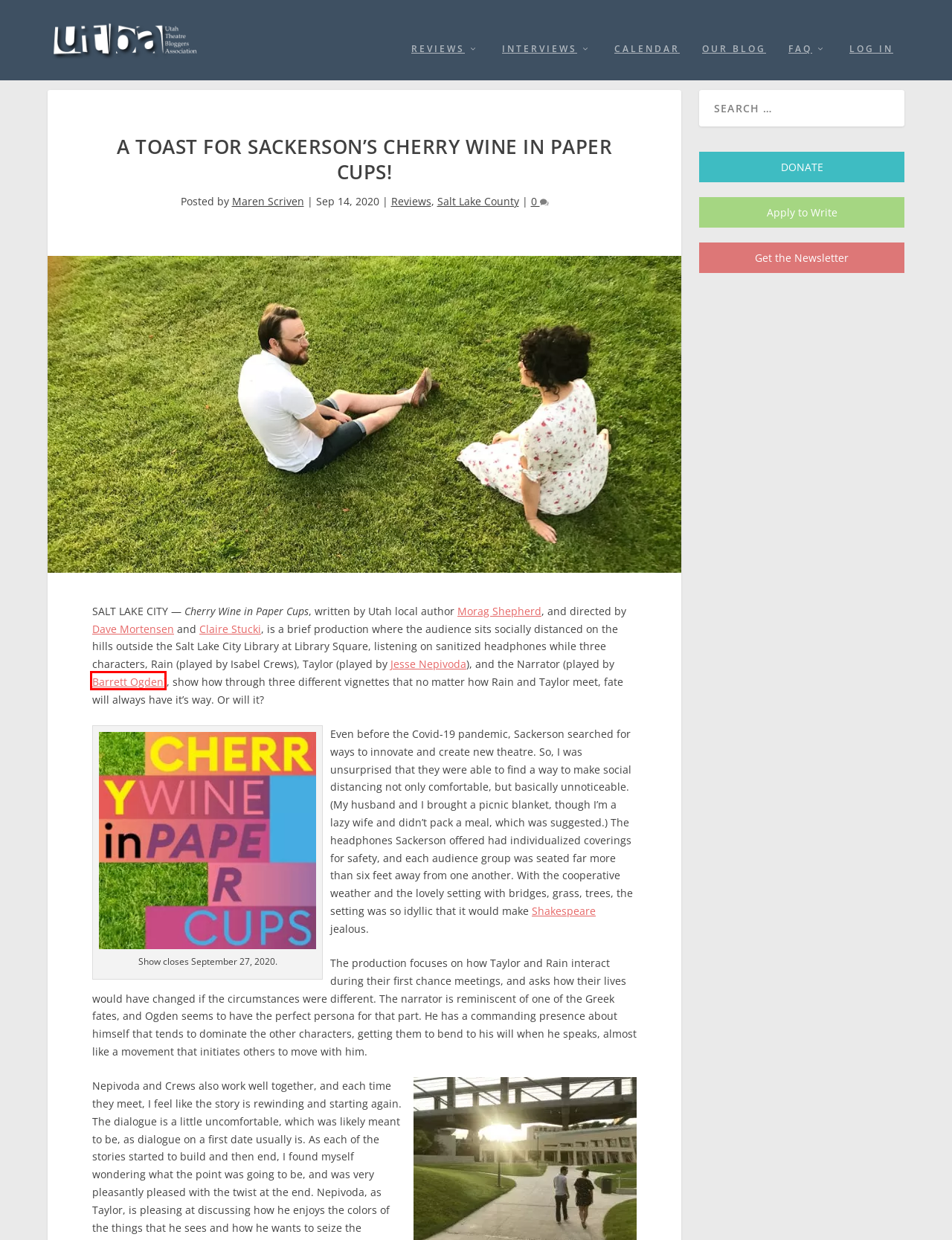Provided is a screenshot of a webpage with a red bounding box around an element. Select the most accurate webpage description for the page that appears after clicking the highlighted element. Here are the candidates:
A. Utah Theatre Bloggers
B. Maren Scriven | Utah Theatre Bloggers
C. Log In ‹ Utah Theatre Bloggers — WordPress
D. barrett ogden | Utah Theatre Bloggers
E. Jesse Nepivoda | Utah Theatre Bloggers
F. Become a Member | Utah Theatre Bloggers
G. Claire Stucki | Utah Theatre Bloggers
H. dave mortensen | Utah Theatre Bloggers

D